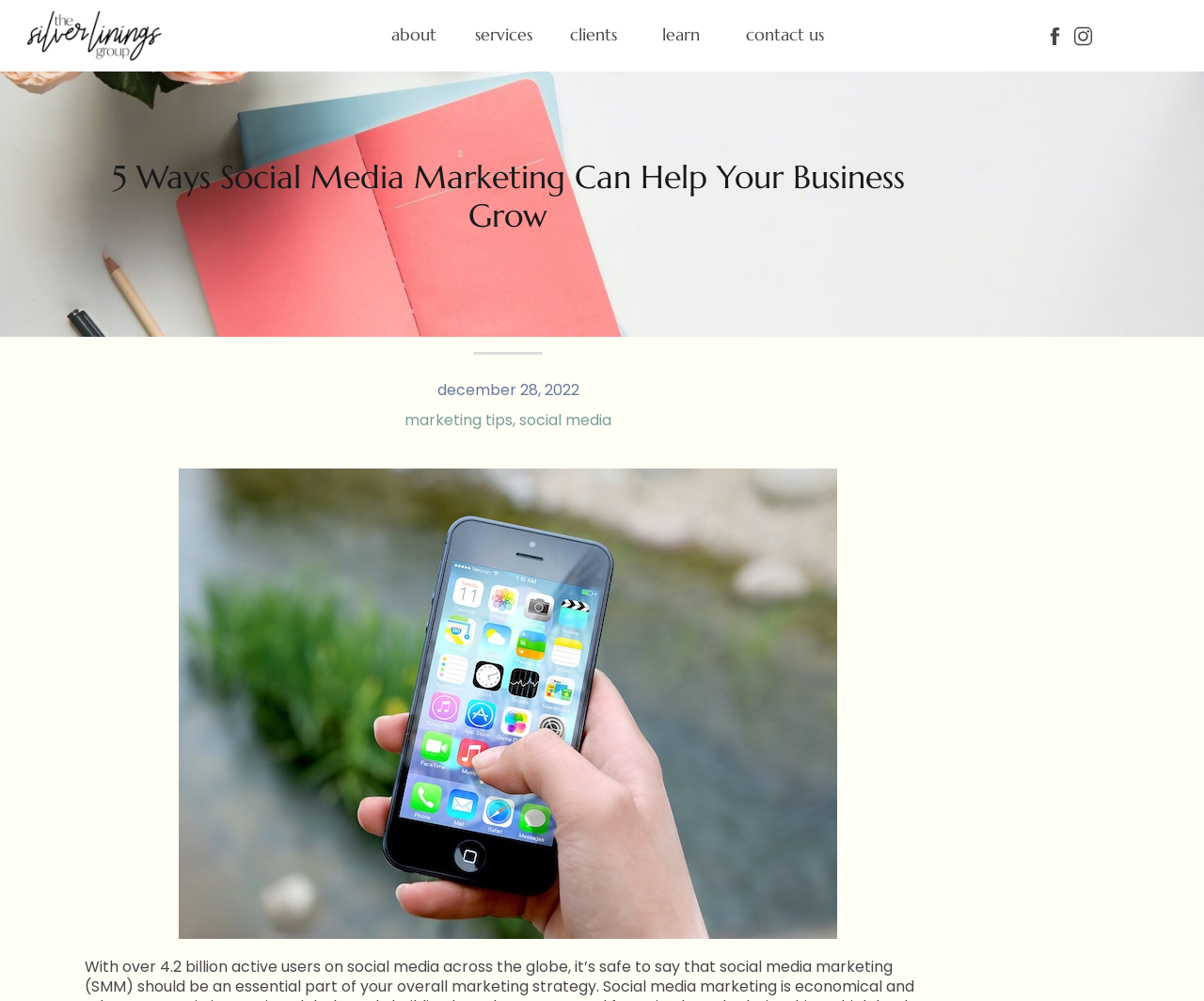Answer the question briefly using a single word or phrase: 
What is the date of the article?

December 28, 2022